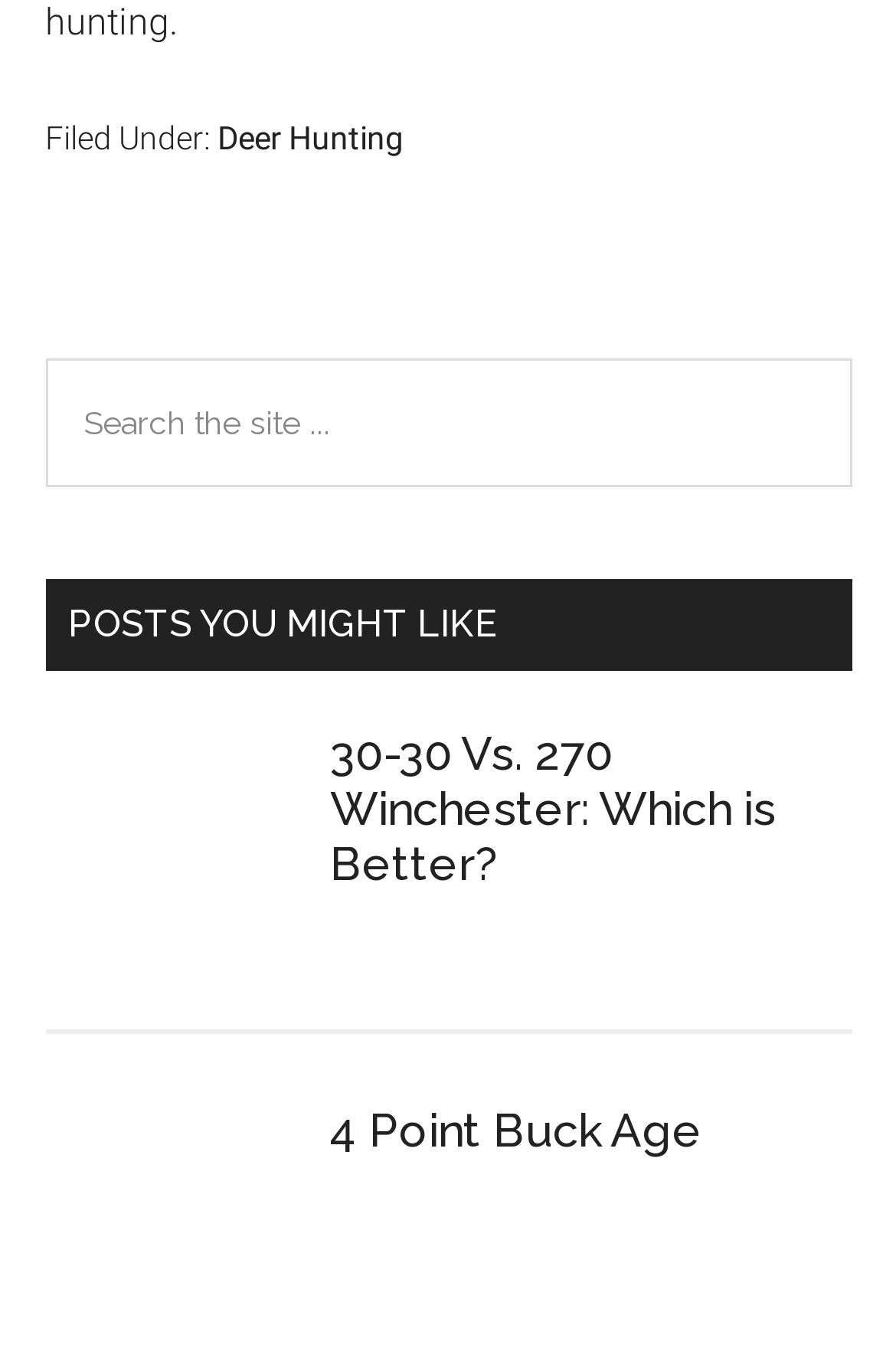Examine the image and give a thorough answer to the following question:
What is the text on the search button?

The search button has a static text 'SEARCH' on it, which is located at the right side of the search box.